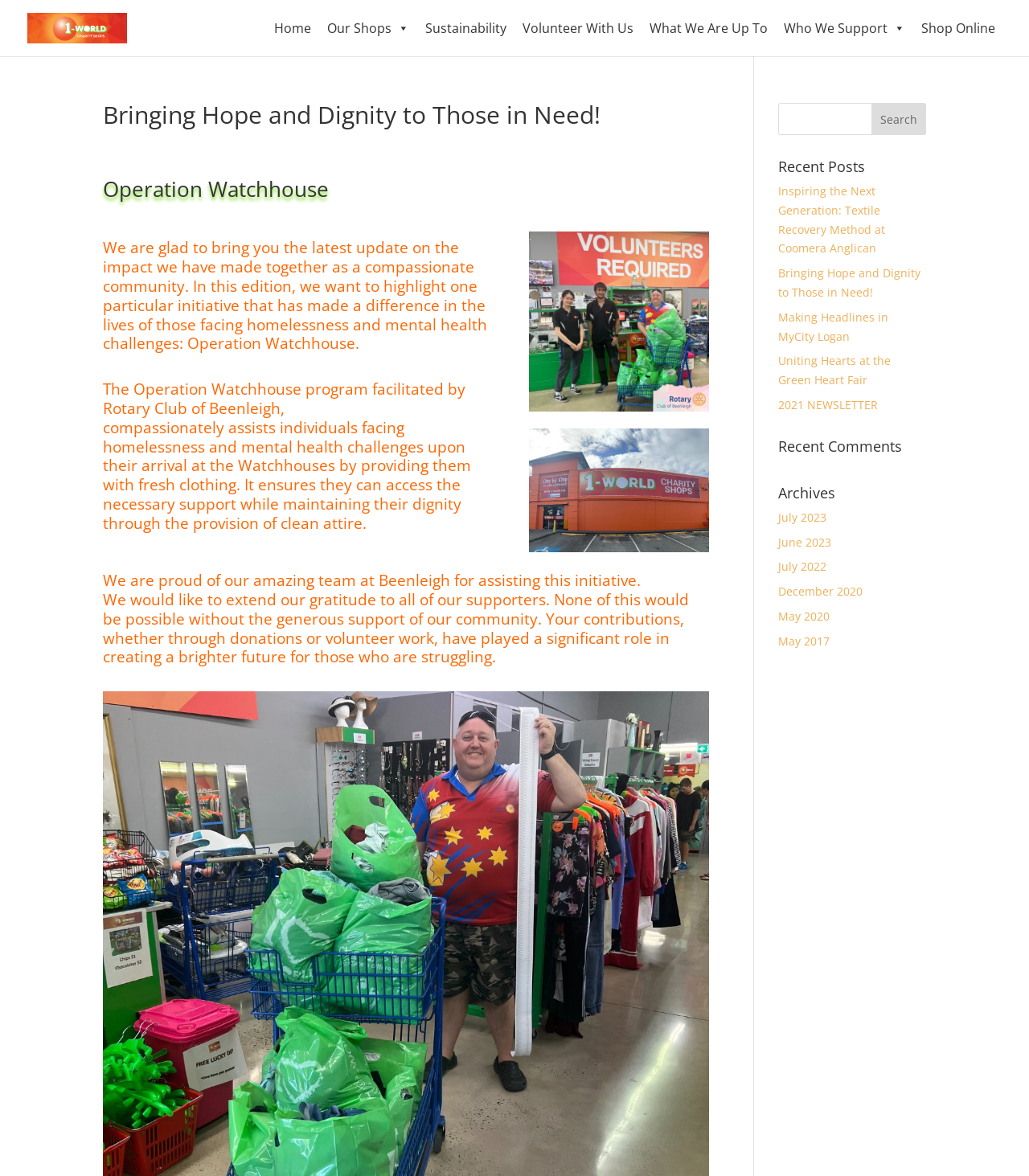Show the bounding box coordinates for the element that needs to be clicked to execute the following instruction: "Visit the Shop Online page". Provide the coordinates in the form of four float numbers between 0 and 1, i.e., [left, top, right, bottom].

[0.888, 0.0, 0.975, 0.048]